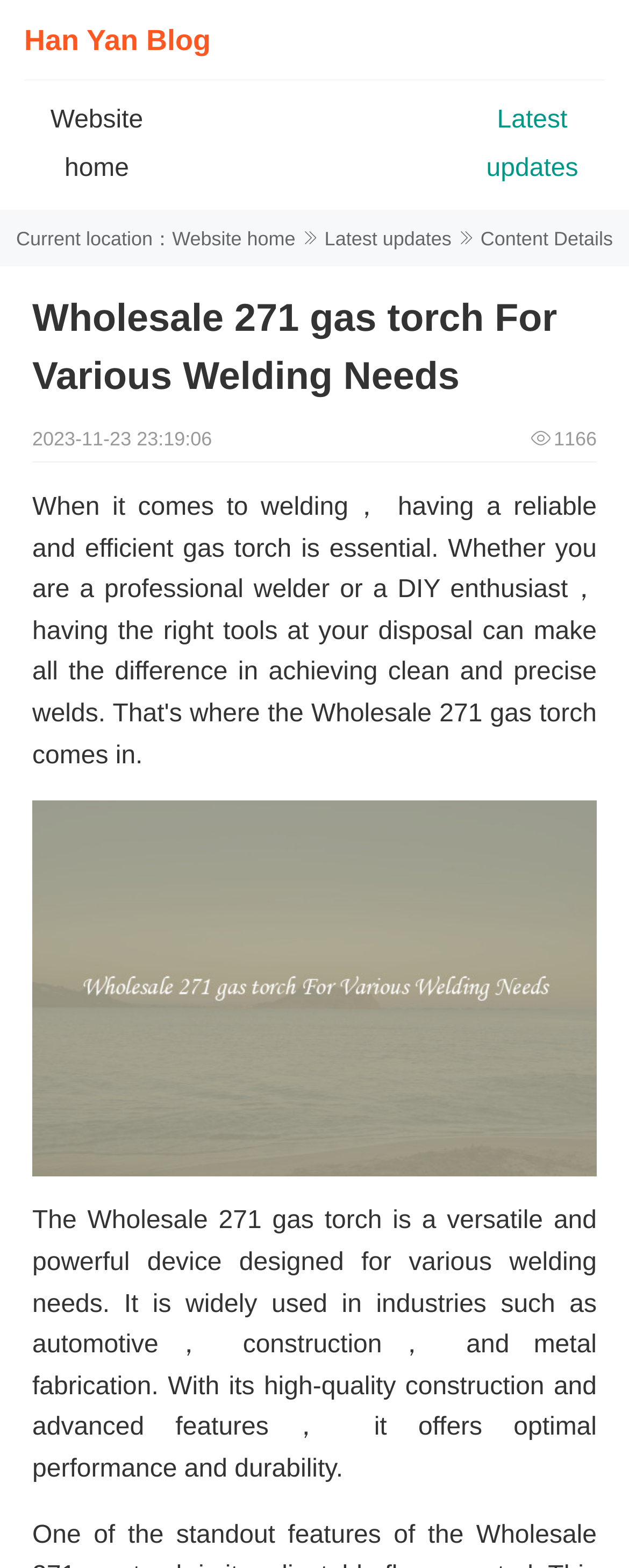How many views does the article have?
Carefully analyze the image and provide a detailed answer to the question.

I found the number of views by looking at the static text element that says '1166', which is located next to the date of the article.